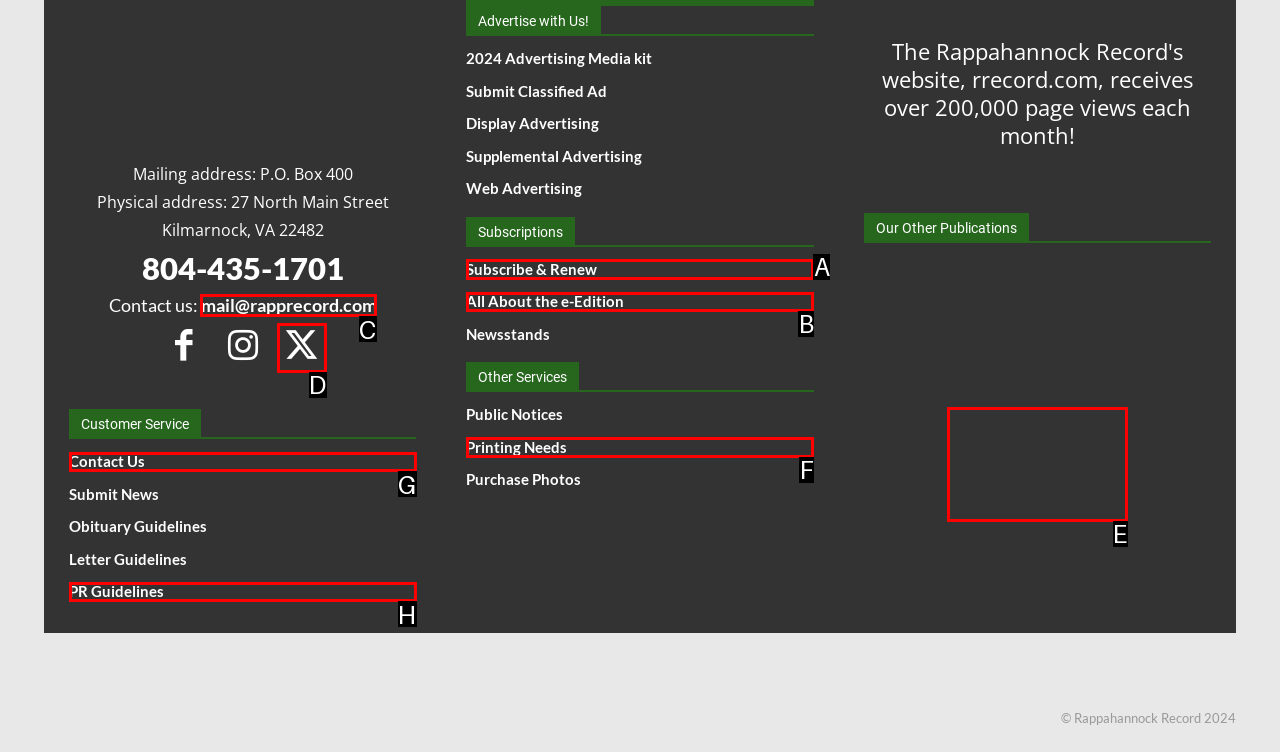Select the letter of the option that should be clicked to achieve the specified task: Contact us via email. Respond with just the letter.

C